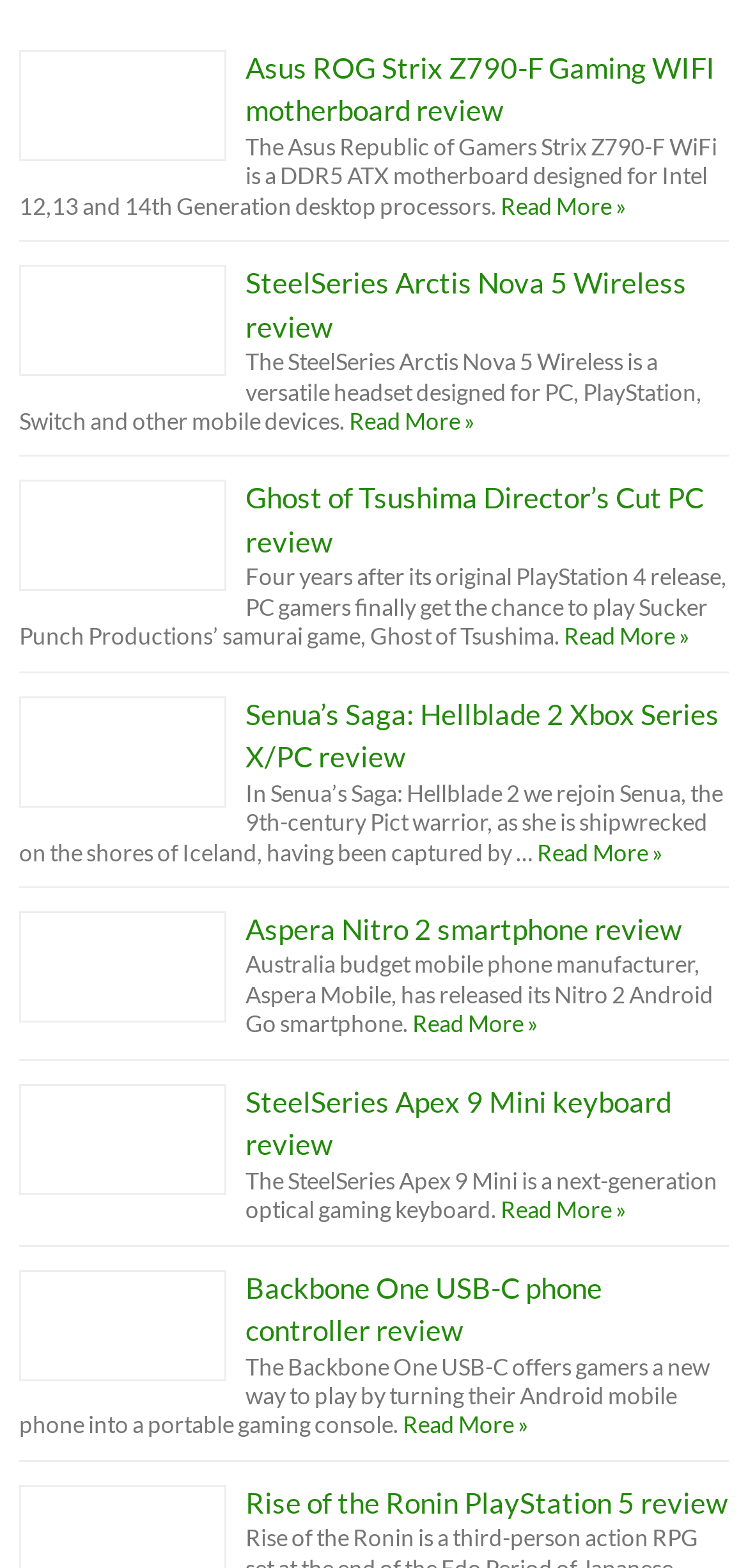Using the image as a reference, answer the following question in as much detail as possible:
What type of device is reviewed in the fifth review?

In the fifth review, the static text mentions 'Aspera Mobile' and 'Android Go smartphone', which suggests that the device being reviewed is a smartphone.